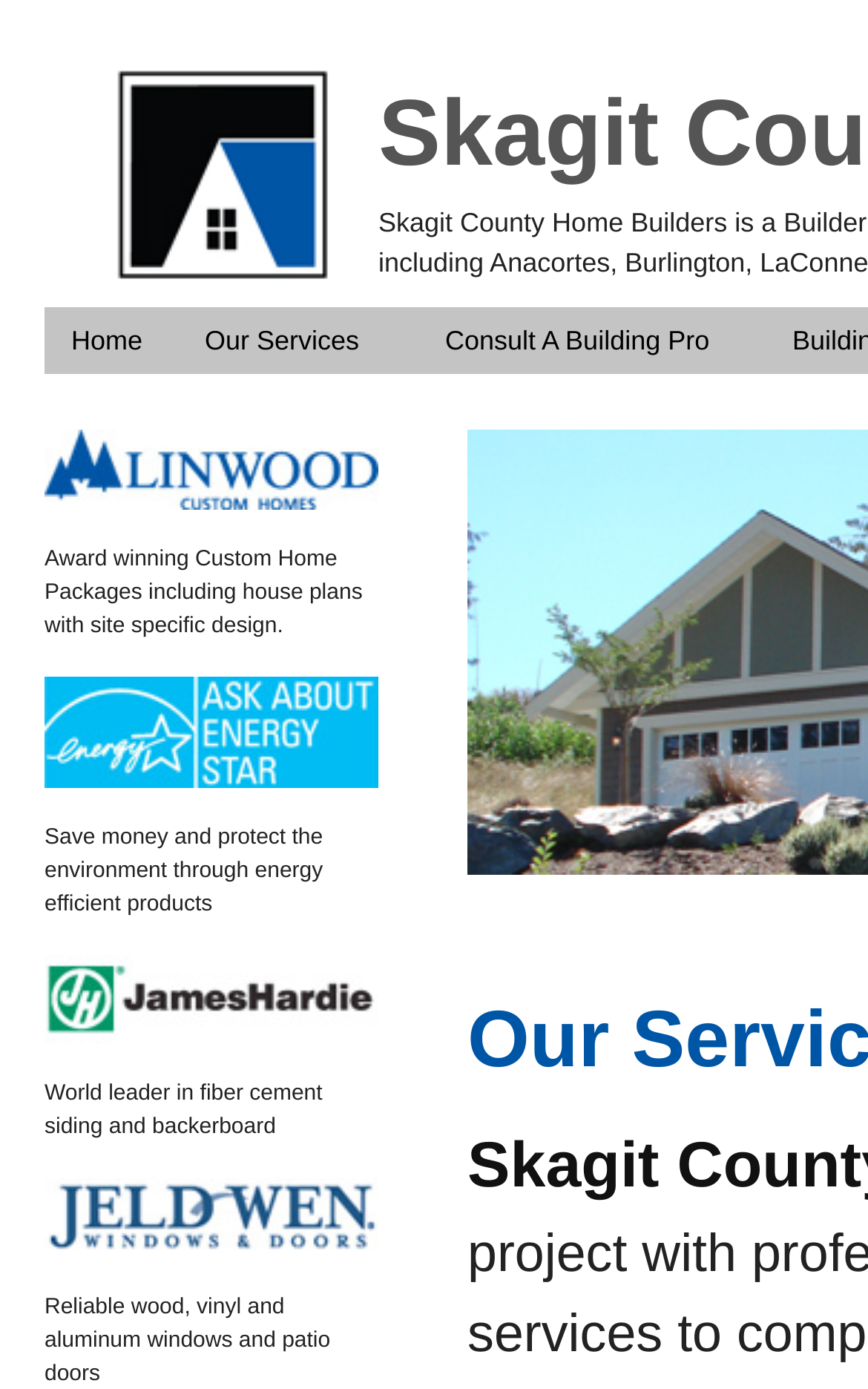Using the webpage screenshot, find the UI element described by Home. Provide the bounding box coordinates in the format (top-left x, top-left y, bottom-right x, bottom-right y), ensuring all values are floating point numbers between 0 and 1.

[0.059, 0.226, 0.197, 0.264]